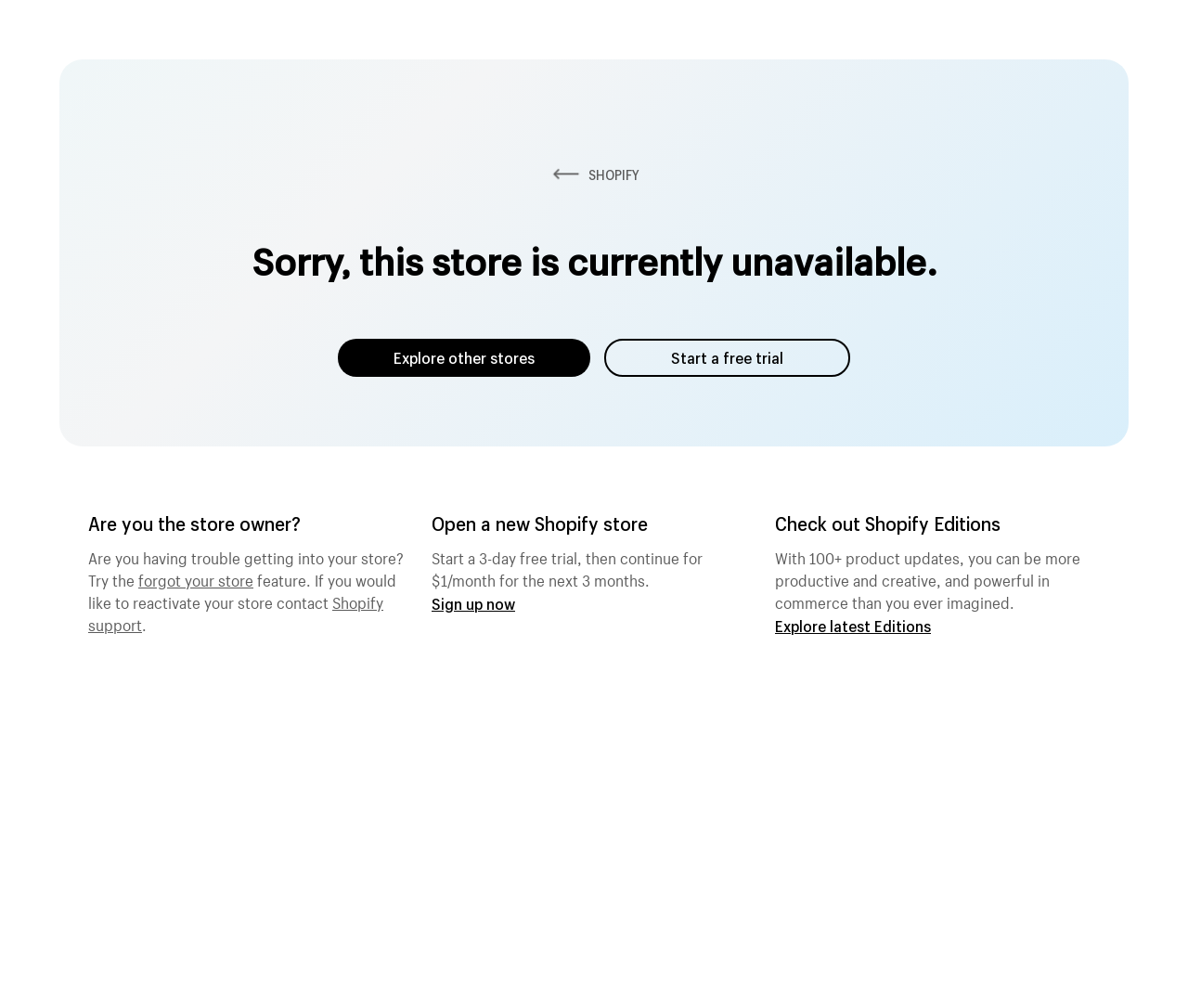Please look at the image and answer the question with a detailed explanation: What is the status of the store?

I determined the status of the store by looking at the heading element which says 'Sorry, this store is currently unavailable.'